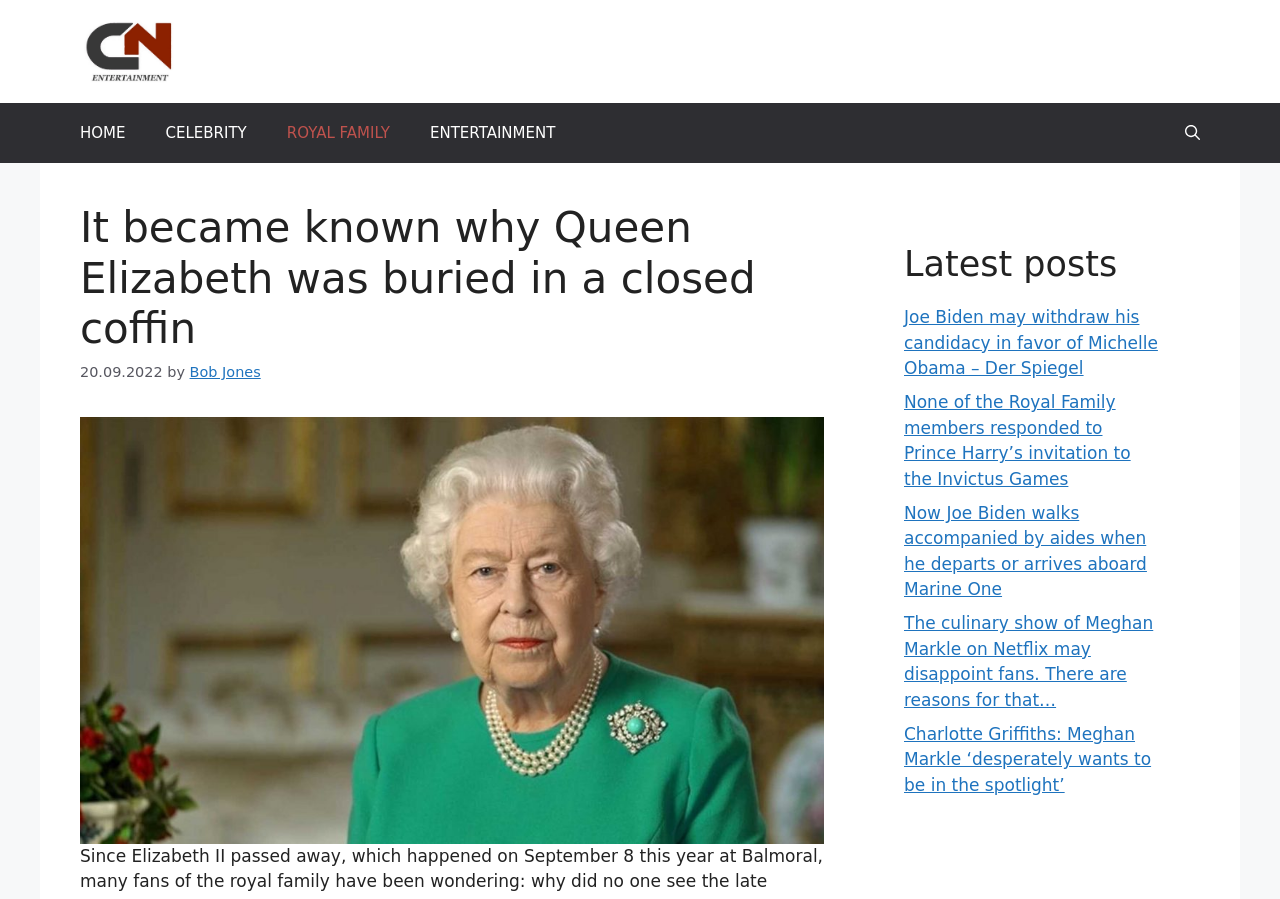Provide the bounding box coordinates for the area that should be clicked to complete the instruction: "Click on Celebrity News".

[0.062, 0.045, 0.141, 0.068]